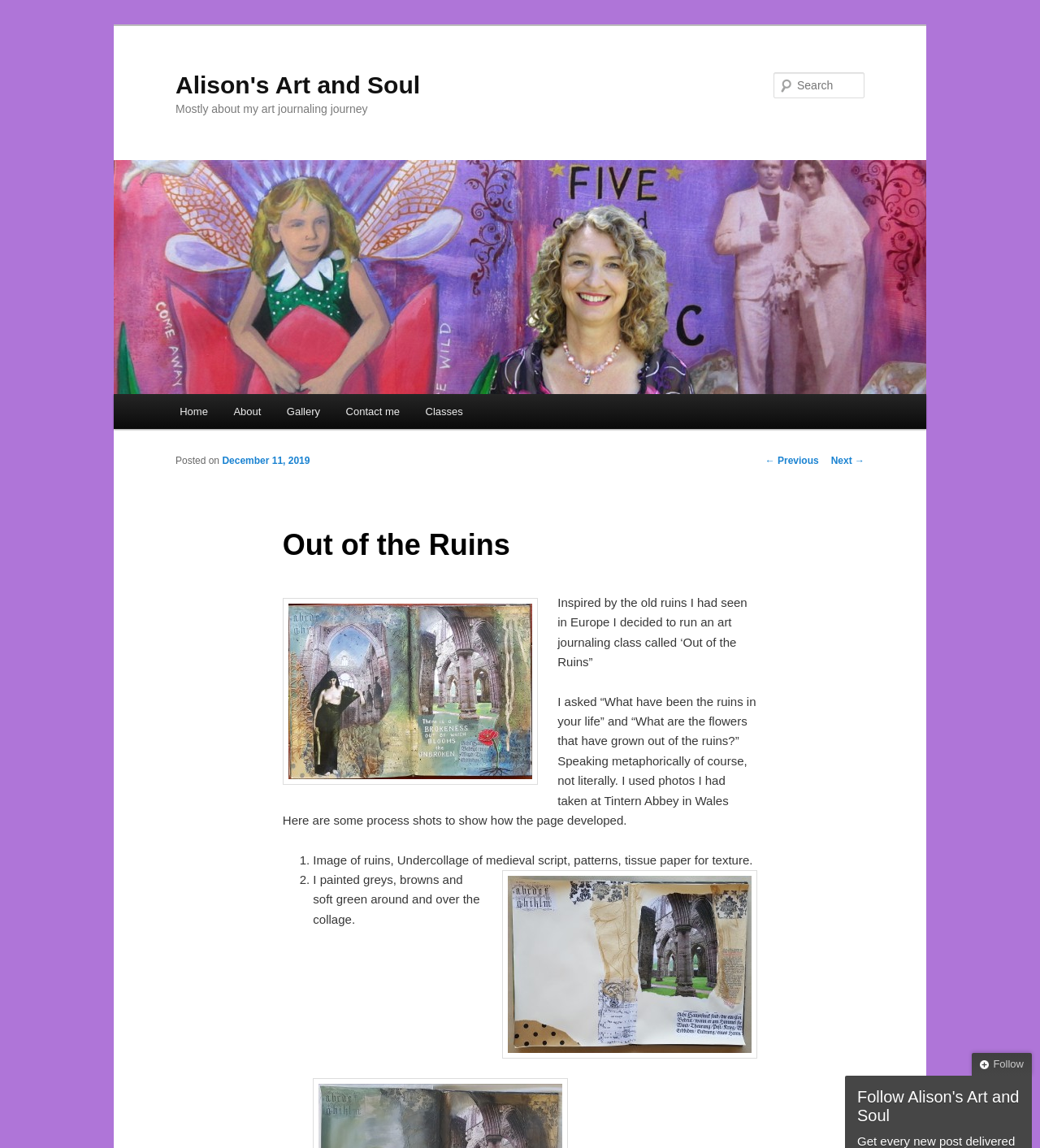What is the name of the abbey where the author took photos? Analyze the screenshot and reply with just one word or a short phrase.

Tintern Abbey